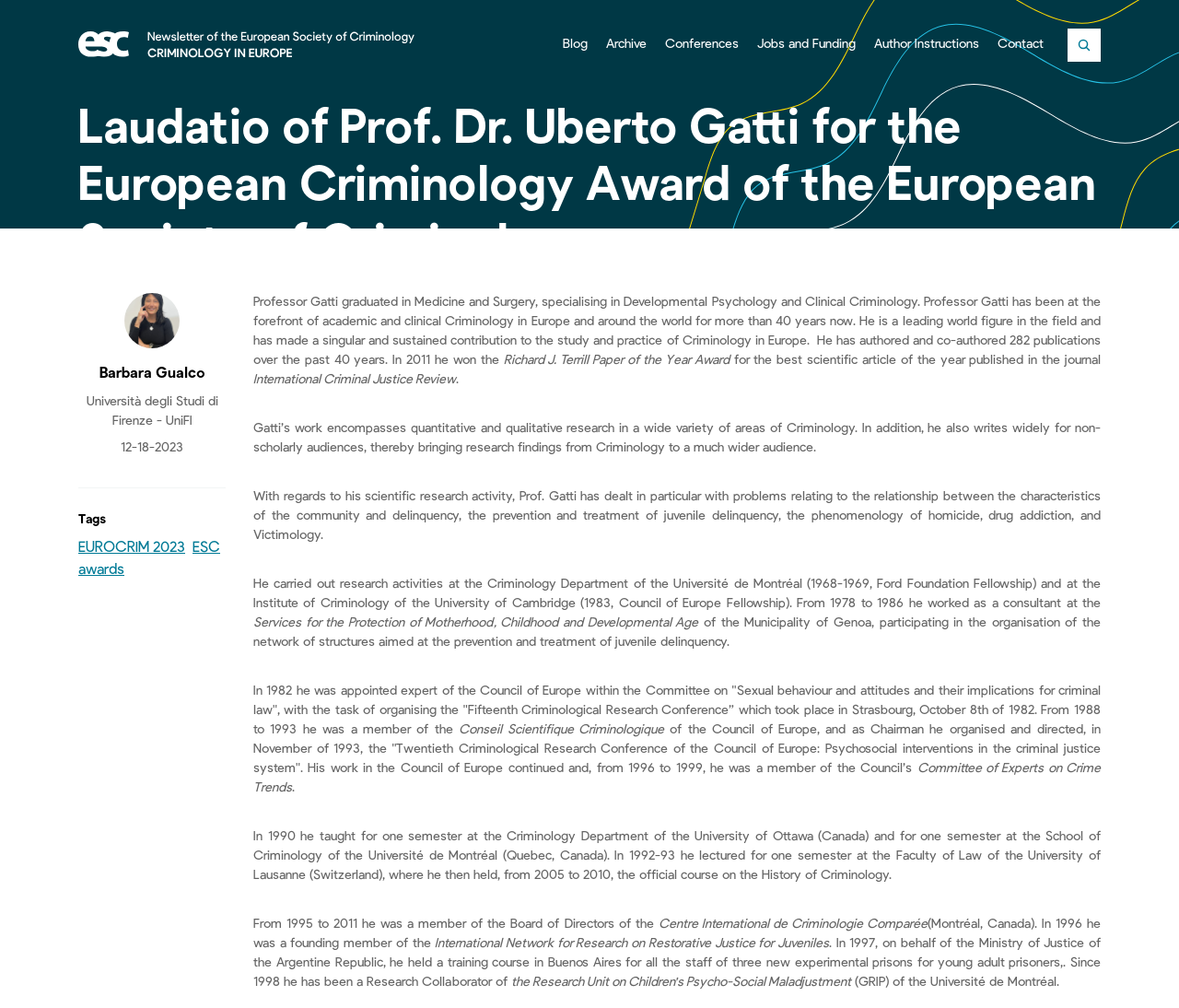Identify the coordinates of the bounding box for the element that must be clicked to accomplish the instruction: "Click the Archive link".

[0.506, 0.027, 0.556, 0.061]